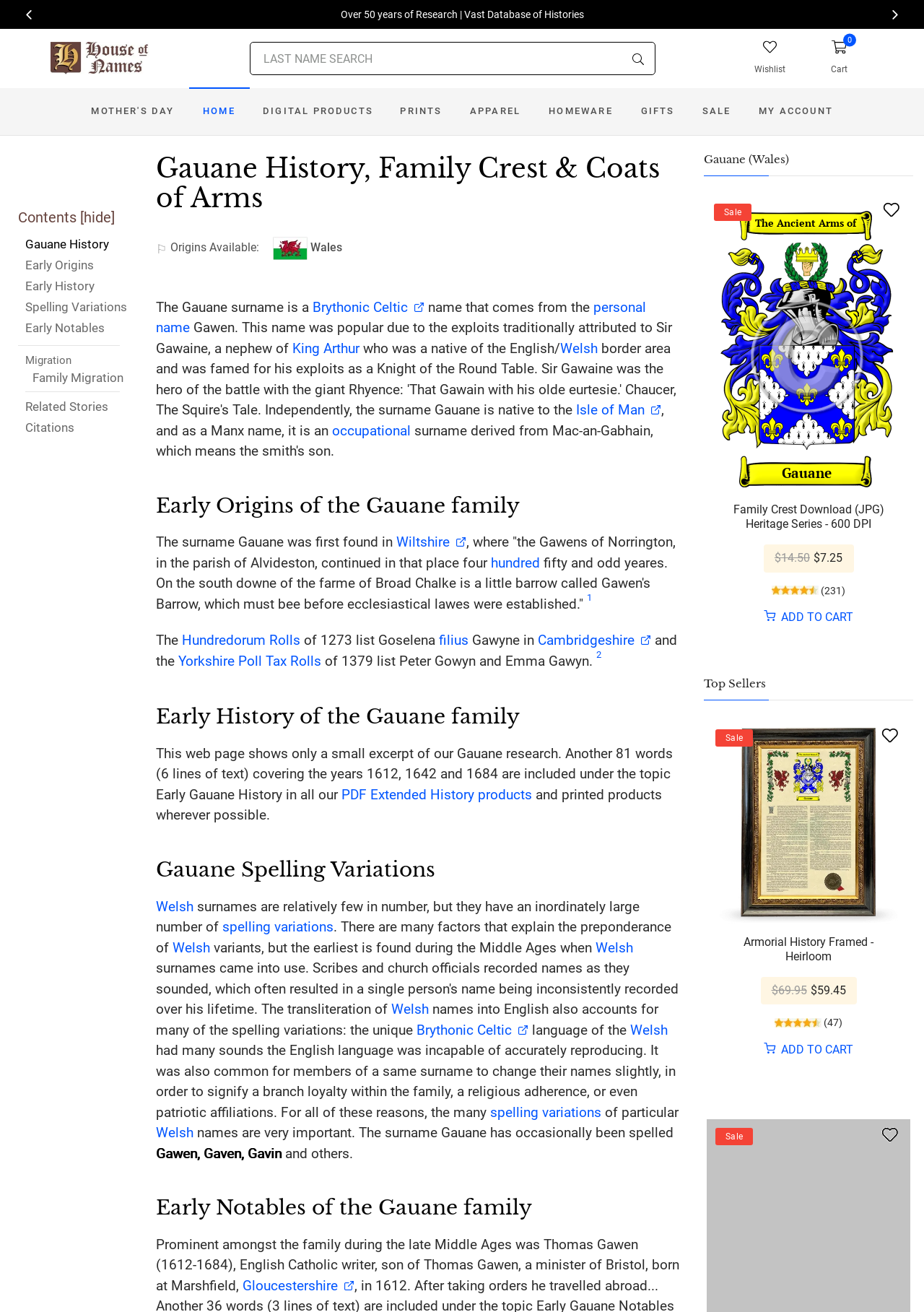Identify the bounding box coordinates for the UI element described as: "Brythonic Celtic". The coordinates should be provided as four floats between 0 and 1: [left, top, right, bottom].

[0.451, 0.779, 0.572, 0.791]